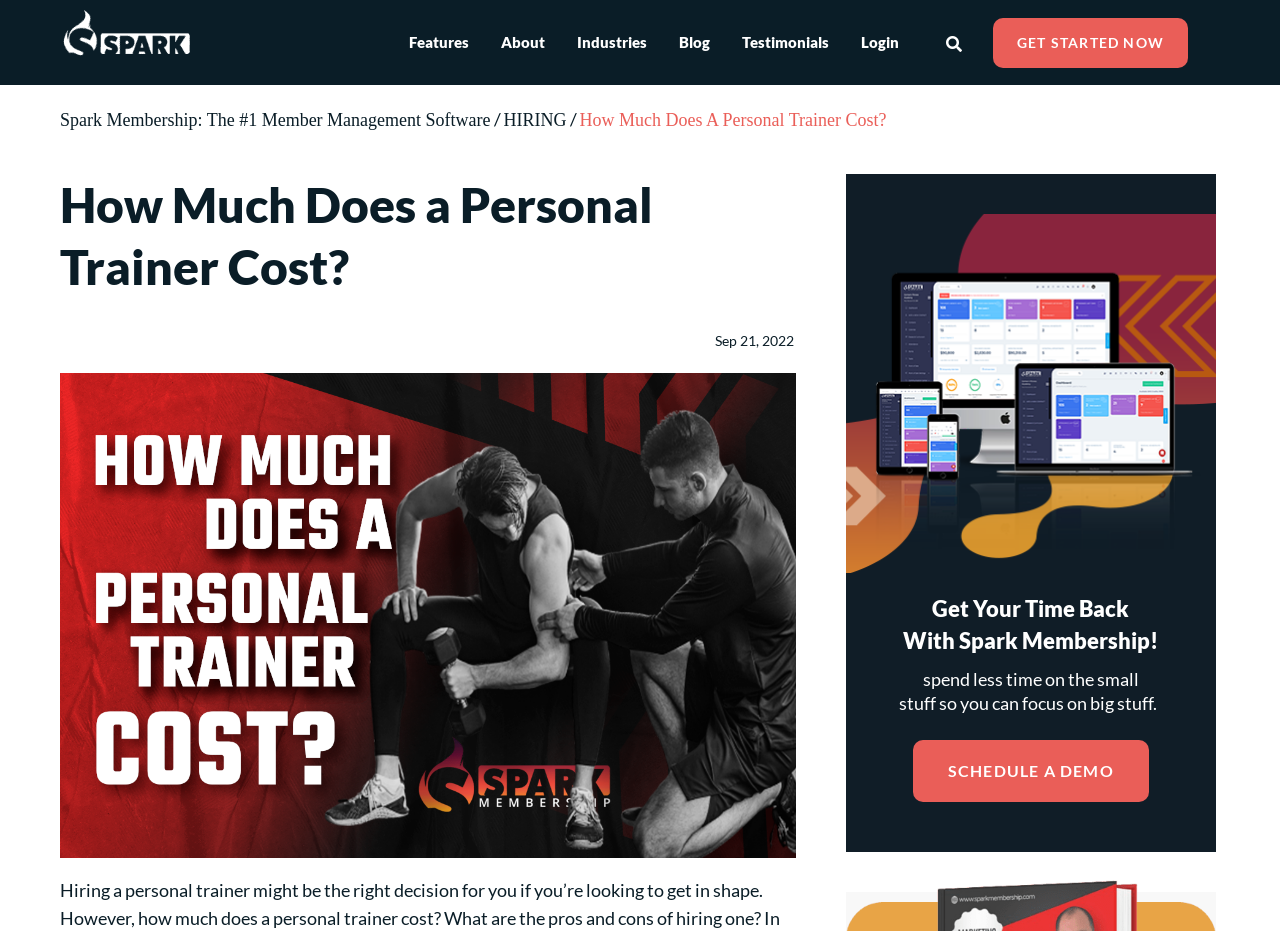Determine the bounding box coordinates of the region I should click to achieve the following instruction: "Get started now". Ensure the bounding box coordinates are four float numbers between 0 and 1, i.e., [left, top, right, bottom].

[0.776, 0.019, 0.928, 0.073]